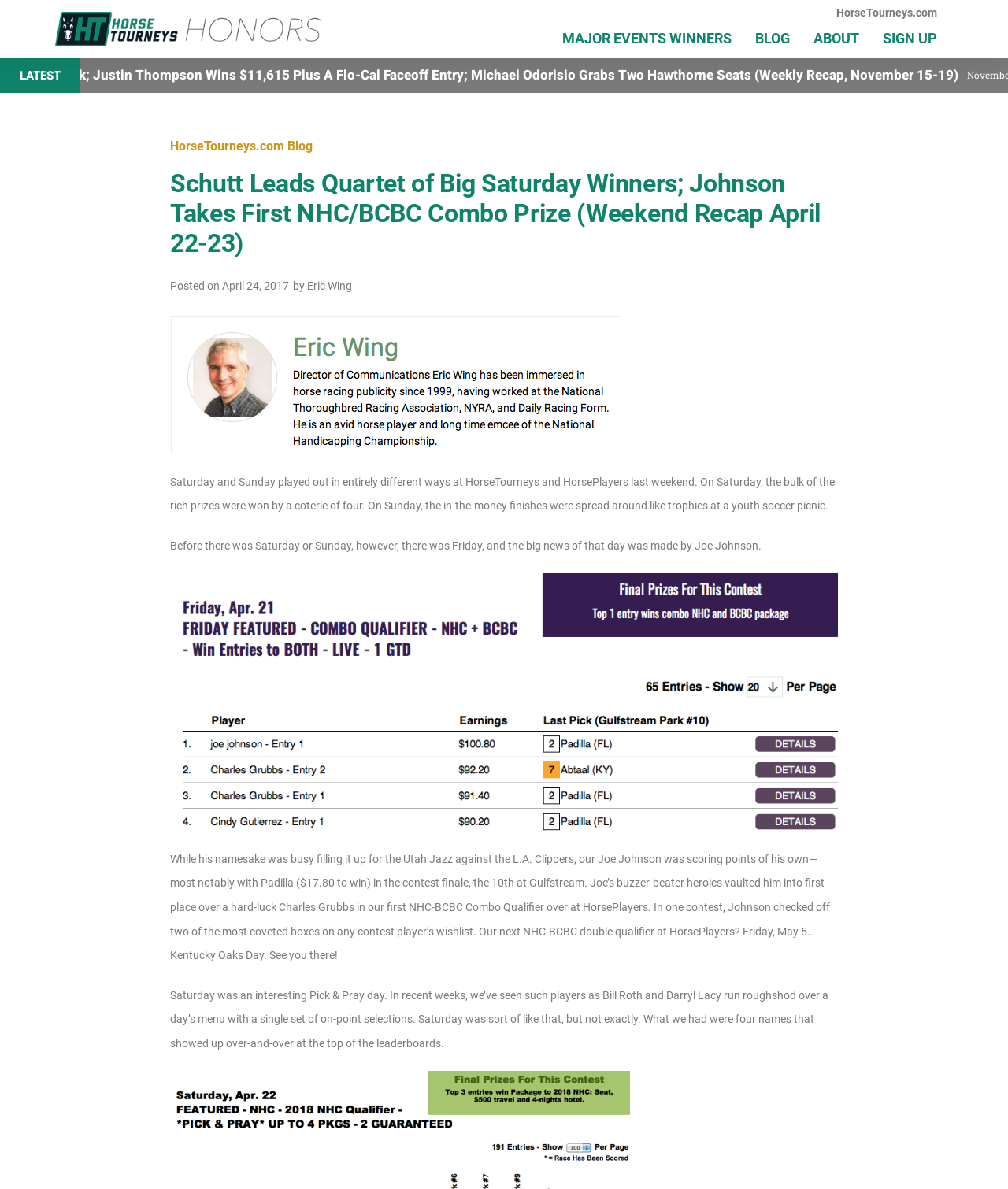Who wrote the blog post?
Please provide a single word or phrase as your answer based on the image.

Eric Wing